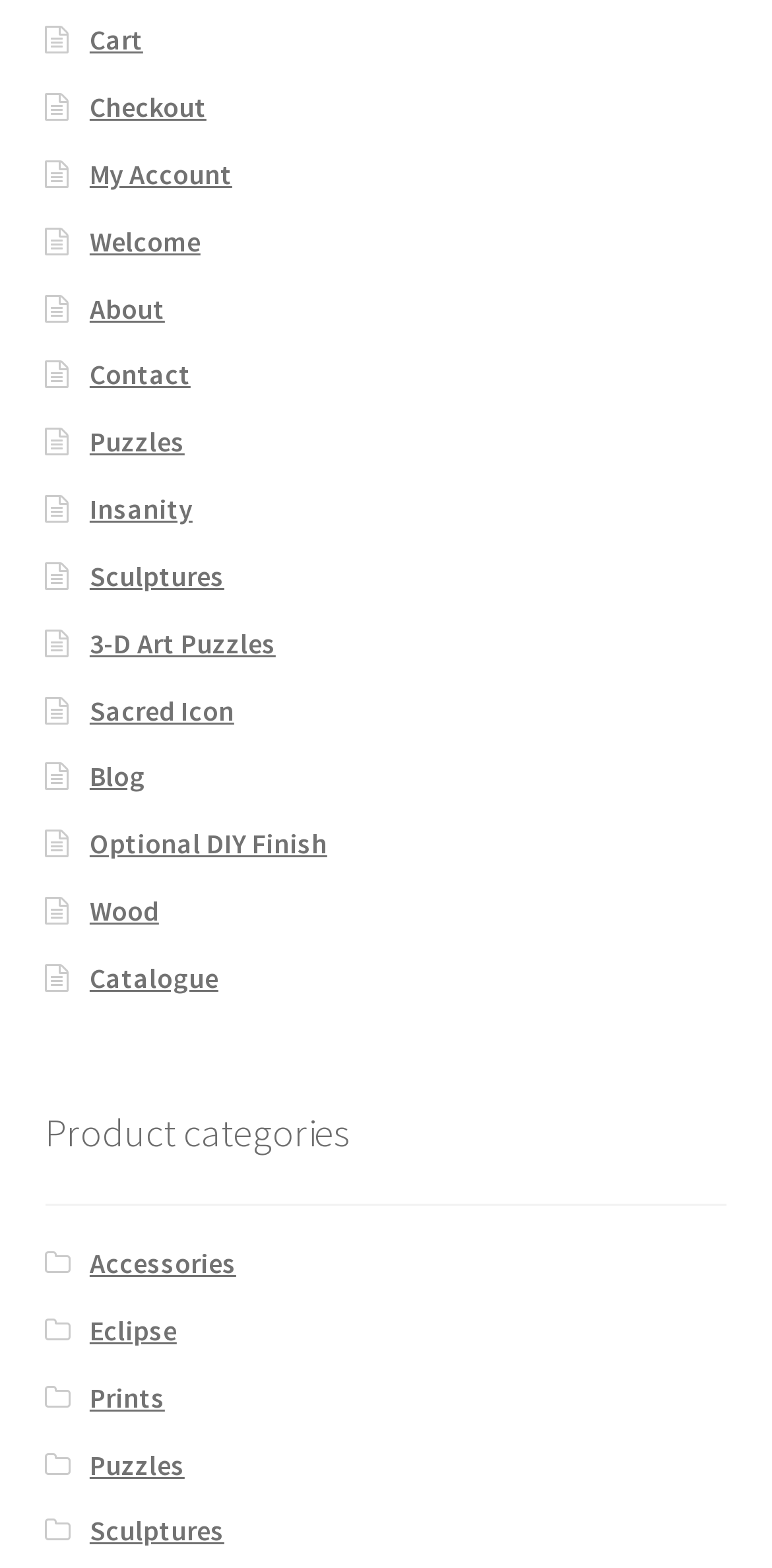Could you provide the bounding box coordinates for the portion of the screen to click to complete this instruction: "Go to my account"?

[0.116, 0.1, 0.301, 0.122]